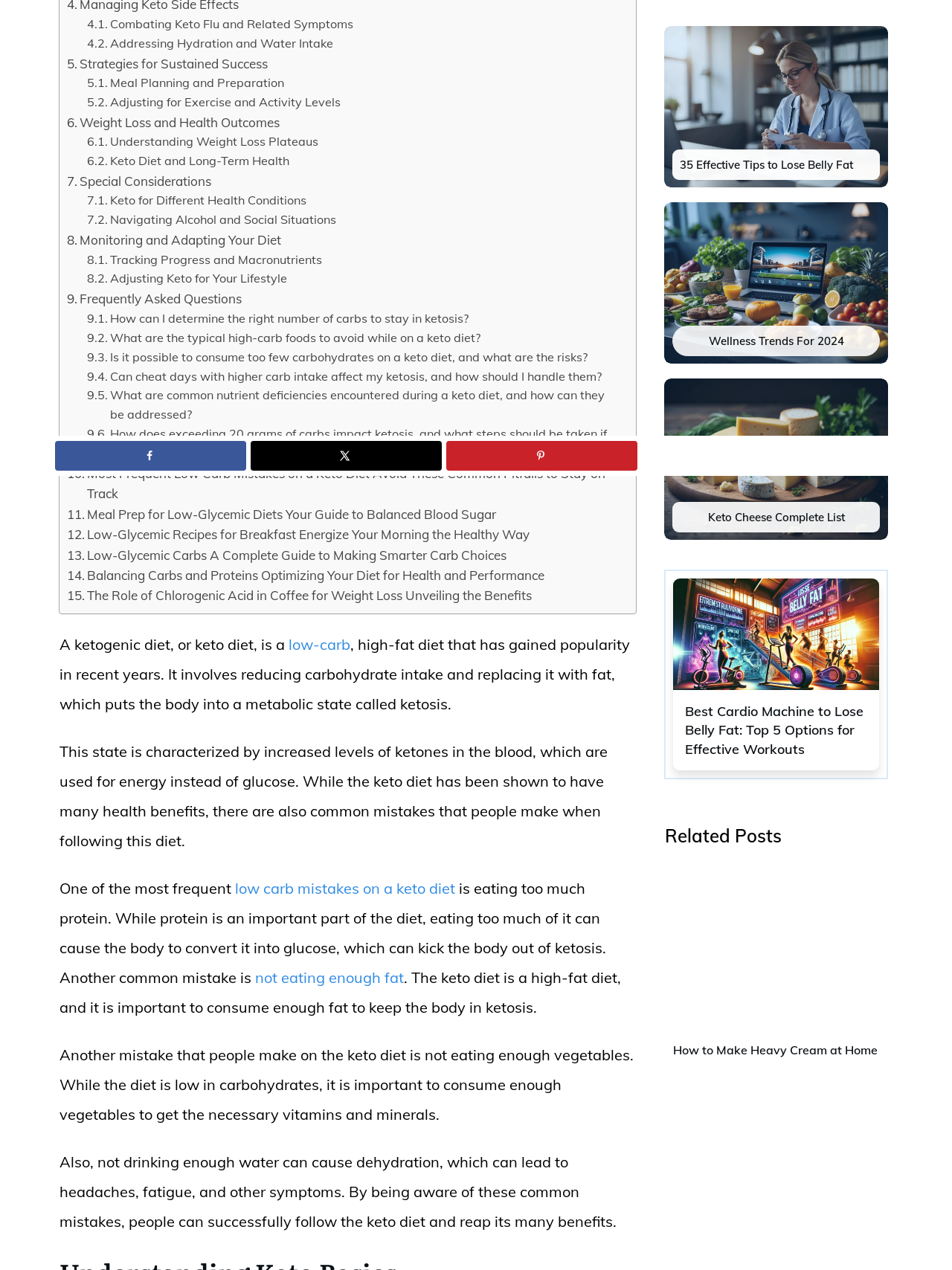Using the webpage screenshot and the element description Industries, determine the bounding box coordinates. Specify the coordinates in the format (top-left x, top-left y, bottom-right x, bottom-right y) with values ranging from 0 to 1.

None